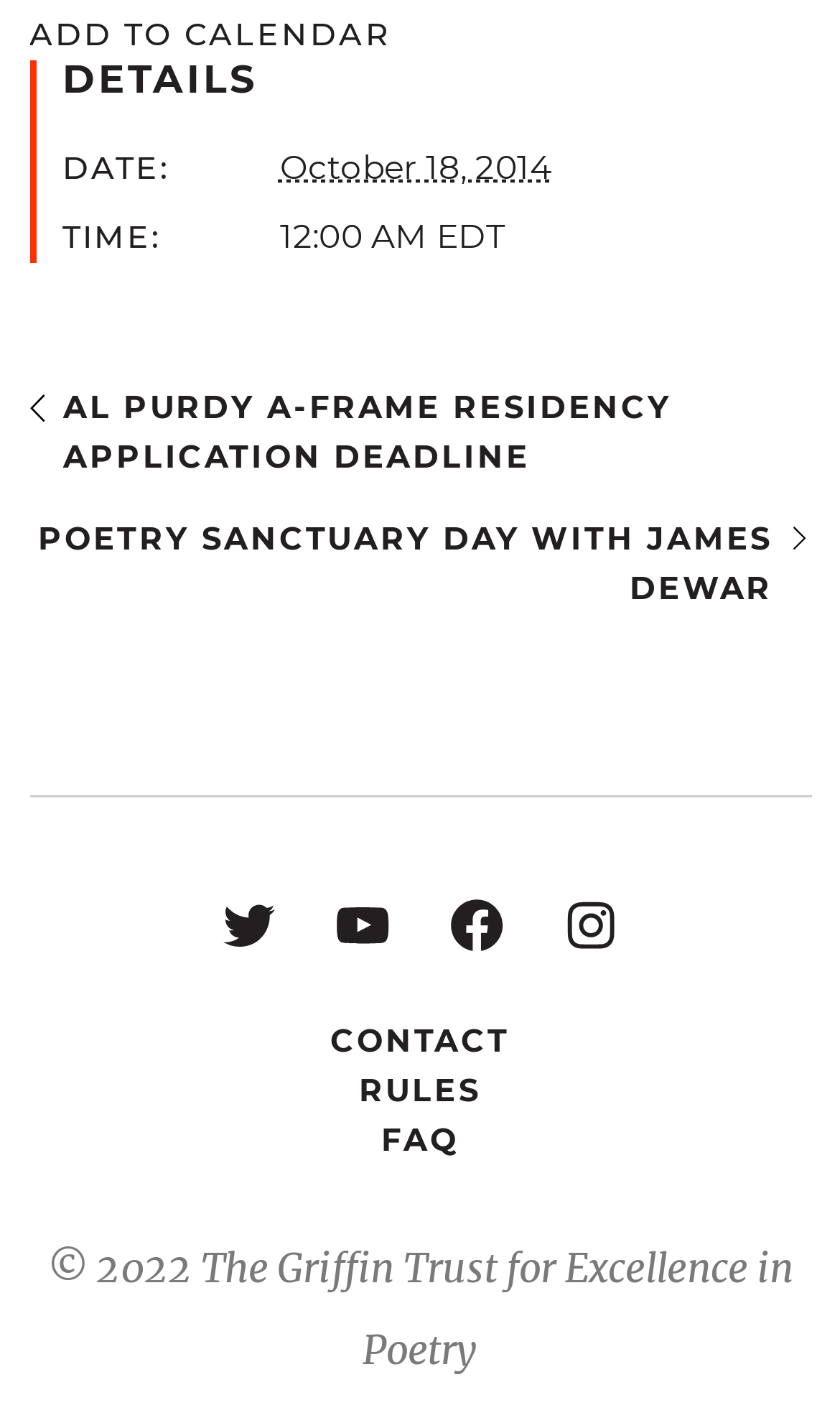What is the event date?
Ensure your answer is thorough and detailed.

I found the event date by looking at the 'DETAILS' section, where it lists 'DATE:' as '2014-10-18', which is equivalent to October 18, 2014.